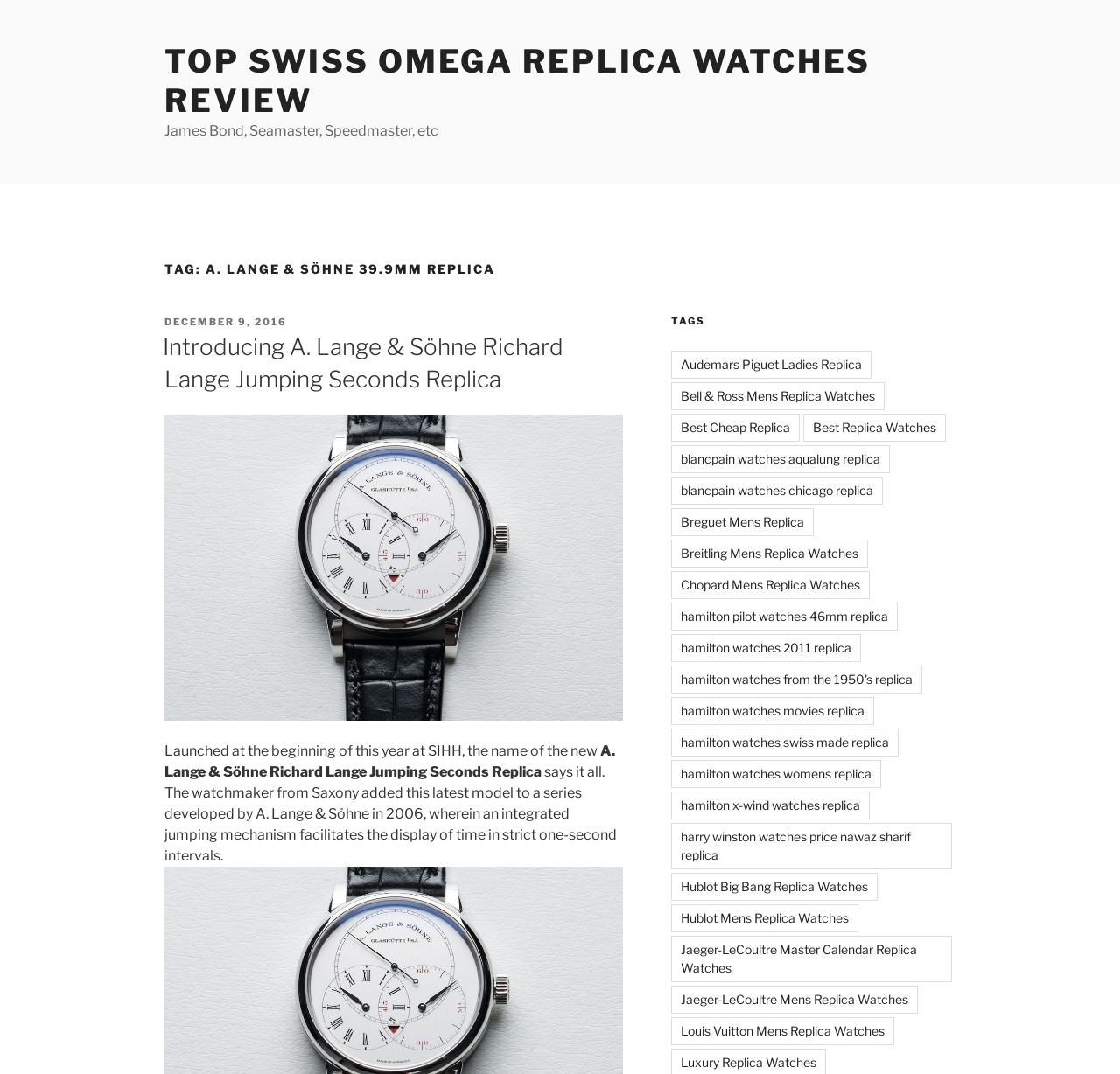Could you determine the bounding box coordinates of the clickable element to complete the instruction: "Click on the link to read the article about A. Lange & Söhne Richard Lange Jumping Seconds Replica"? Provide the coordinates as four float numbers between 0 and 1, i.e., [left, top, right, bottom].

[0.147, 0.309, 0.556, 0.368]